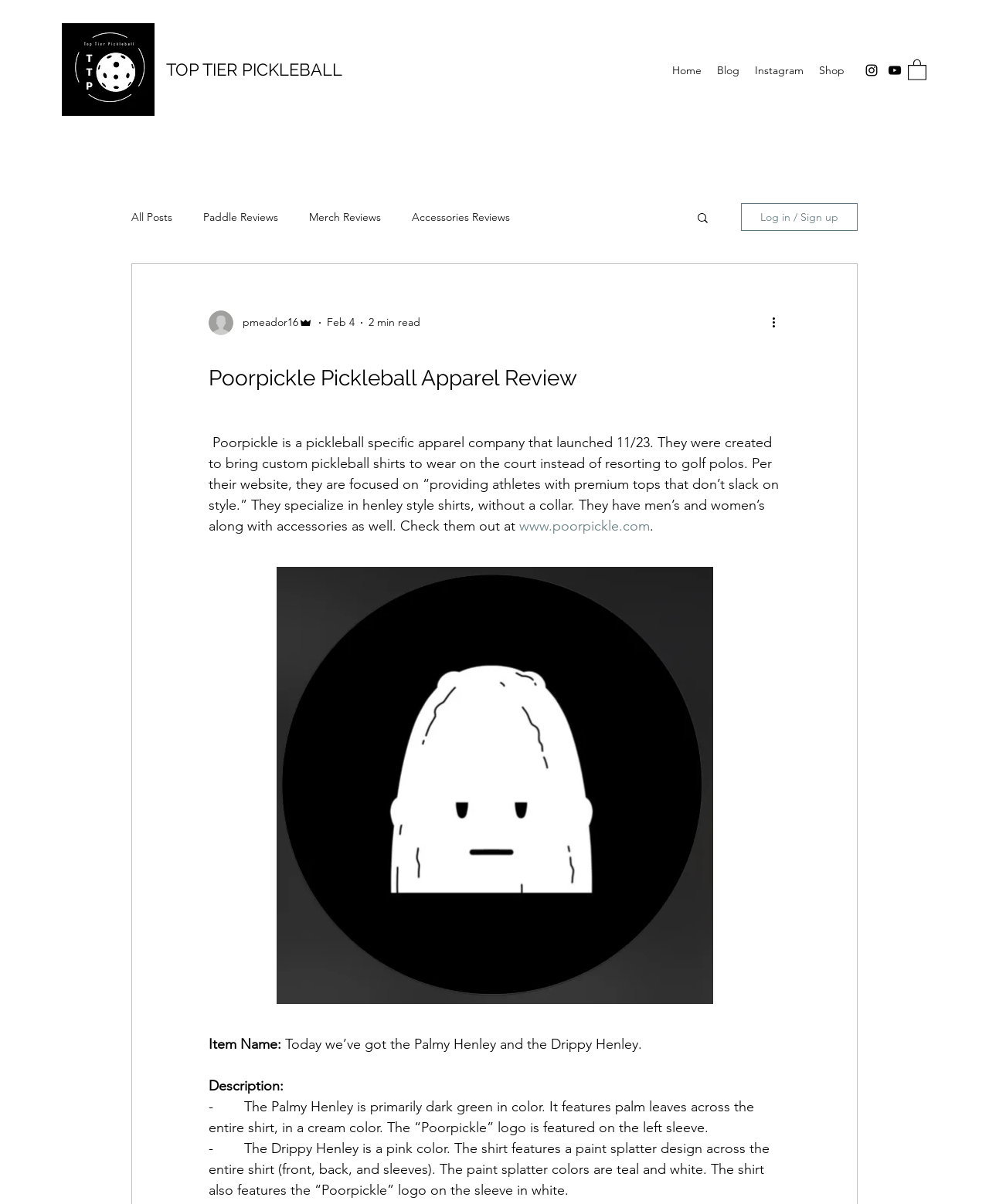What is the name of the pickleball apparel company reviewed on this webpage?
Please use the image to provide a one-word or short phrase answer.

Poorpickle